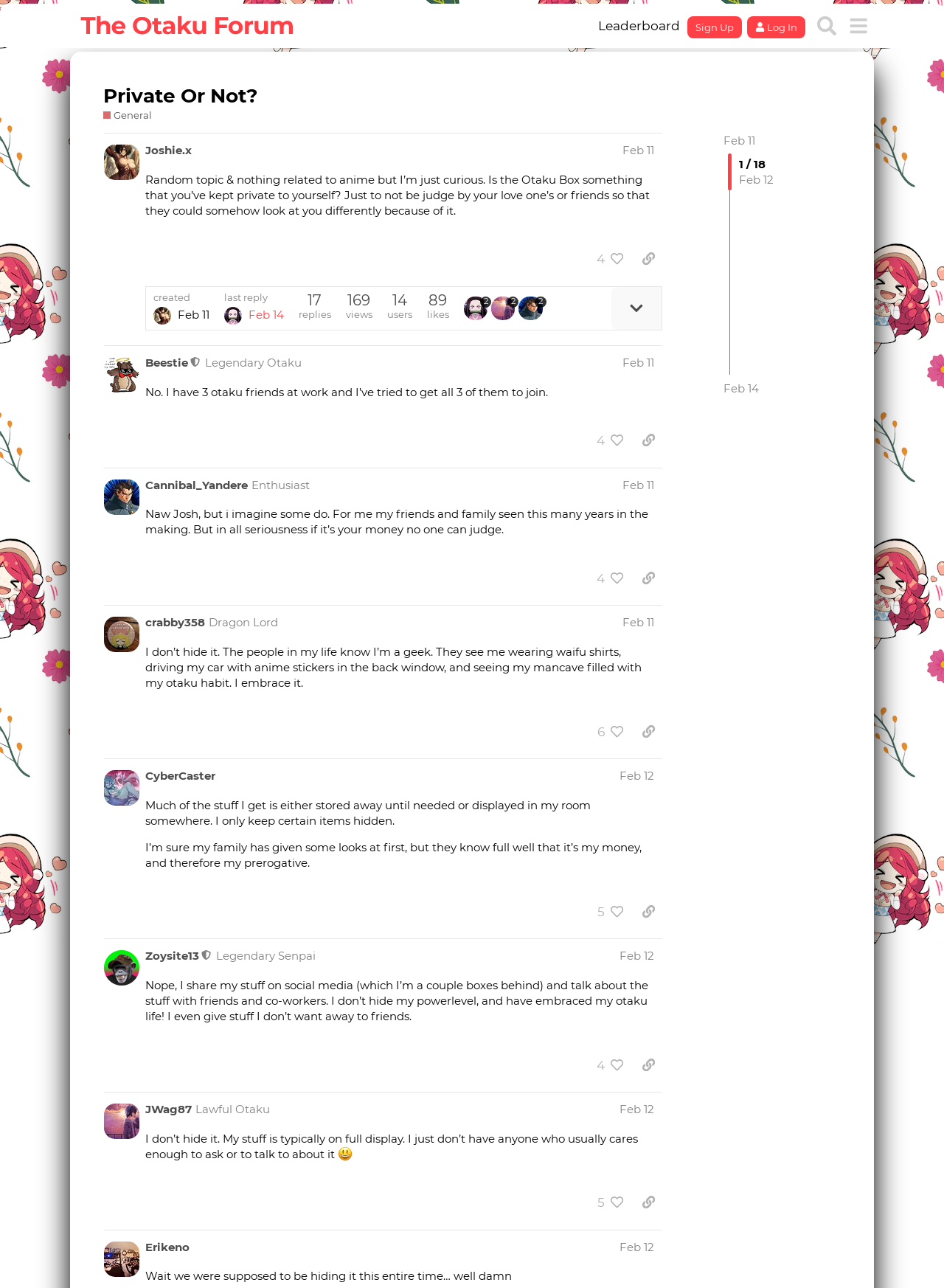What is the date of the last reply to the first post?
Refer to the image and give a detailed answer to the query.

I looked at the first post and found the text 'last reply Feb 14' which indicates that the last reply to the post was on February 14.